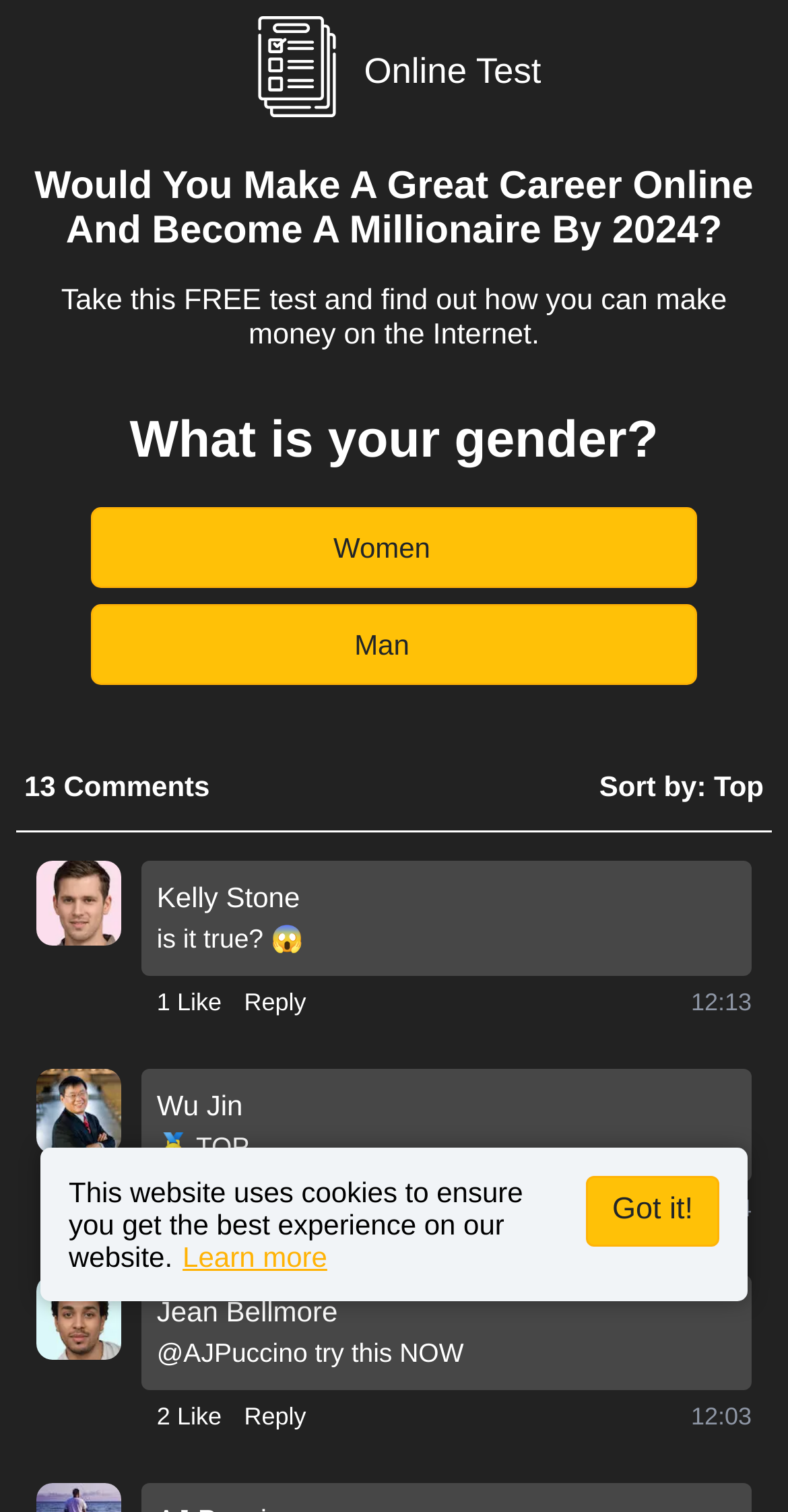Can you show the bounding box coordinates of the region to click on to complete the task described in the instruction: "Contact us"?

None